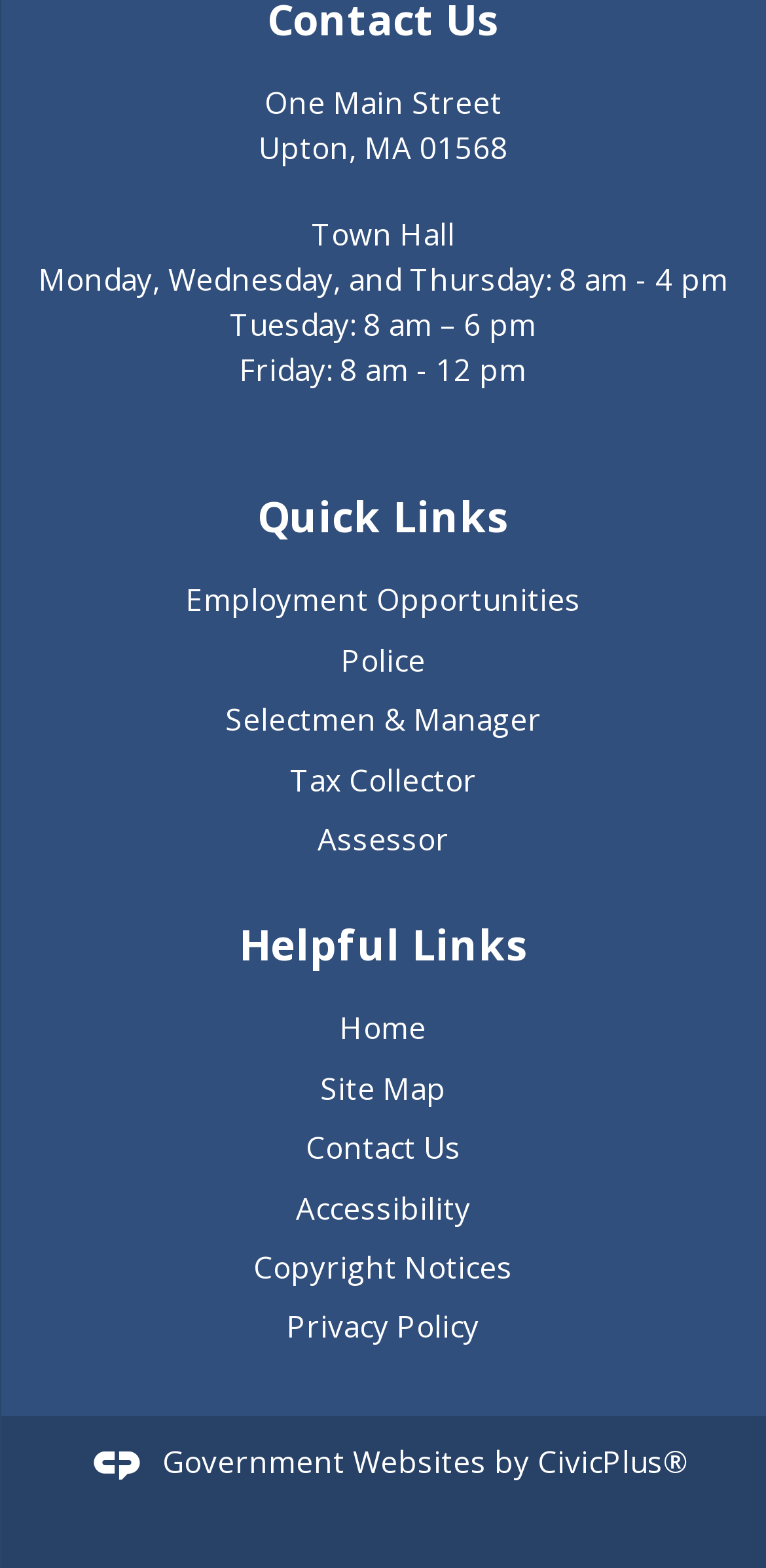For the given element description March 11, 2022, determine the bounding box coordinates of the UI element. The coordinates should follow the format (top-left x, top-left y, bottom-right x, bottom-right y) and be within the range of 0 to 1.

None